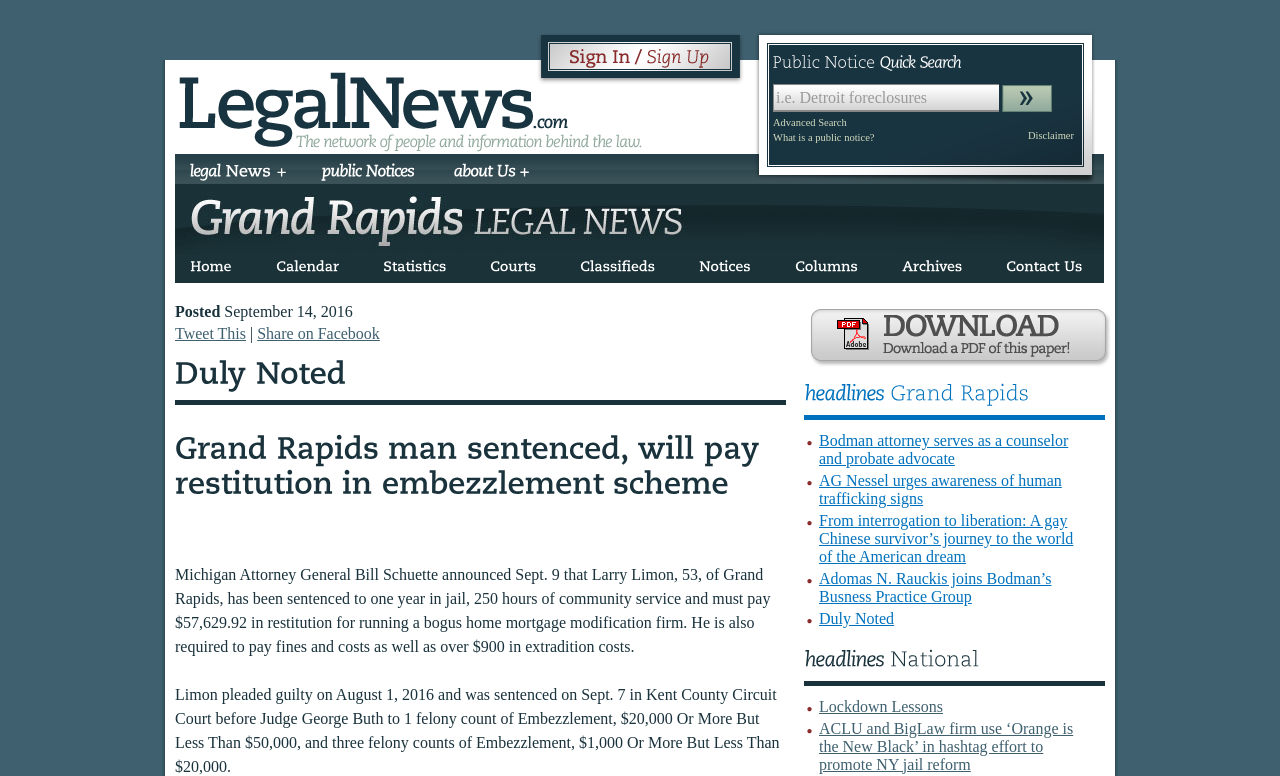Please identify the bounding box coordinates for the region that you need to click to follow this instruction: "Search for public notices".

[0.604, 0.109, 0.78, 0.145]